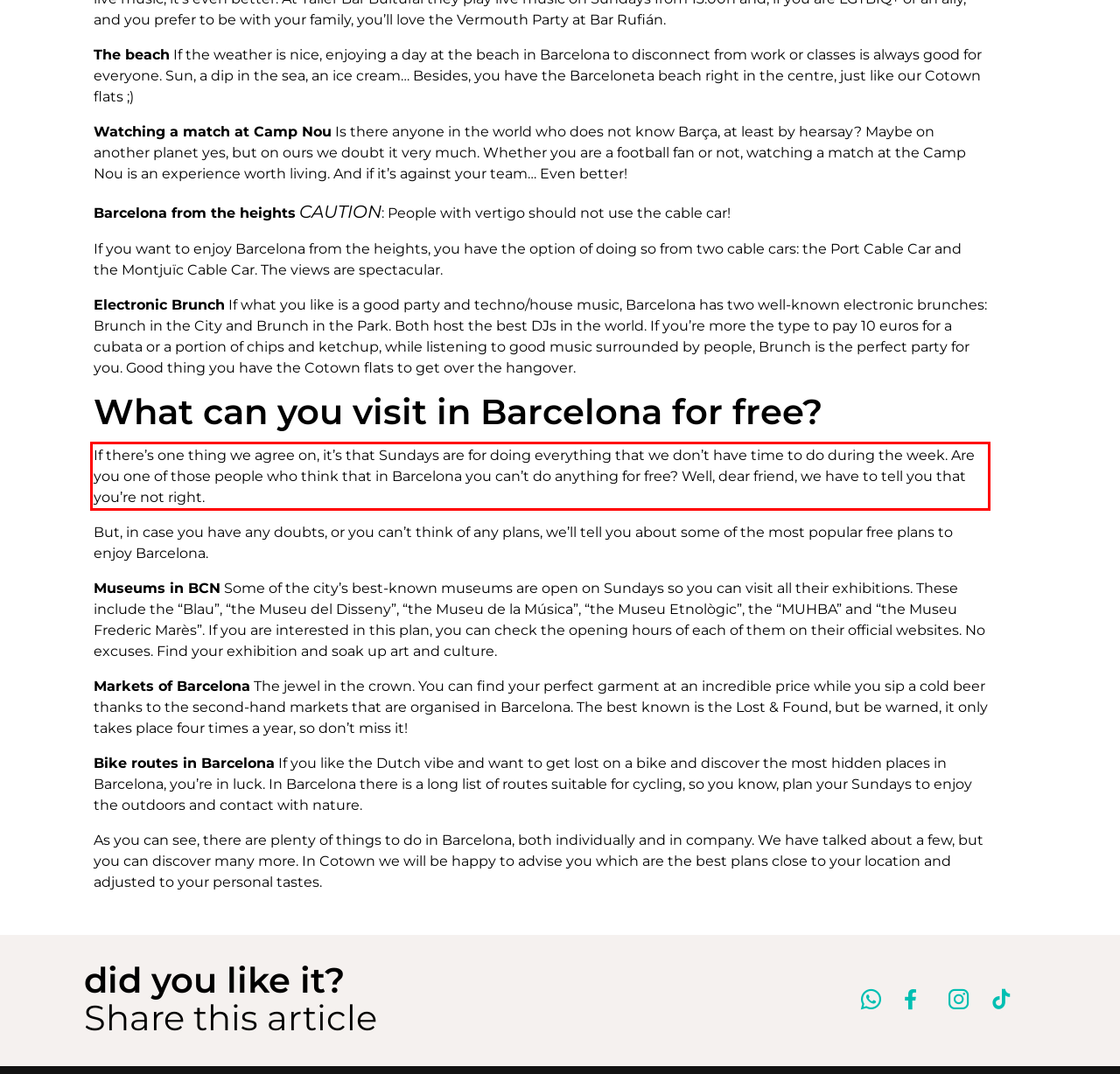You are provided with a screenshot of a webpage featuring a red rectangle bounding box. Extract the text content within this red bounding box using OCR.

If there’s one thing we agree on, it’s that Sundays are for doing everything that we don’t have time to do during the week. Are you one of those people who think that in Barcelona you can’t do anything for free? Well, dear friend, we have to tell you that you’re not right.